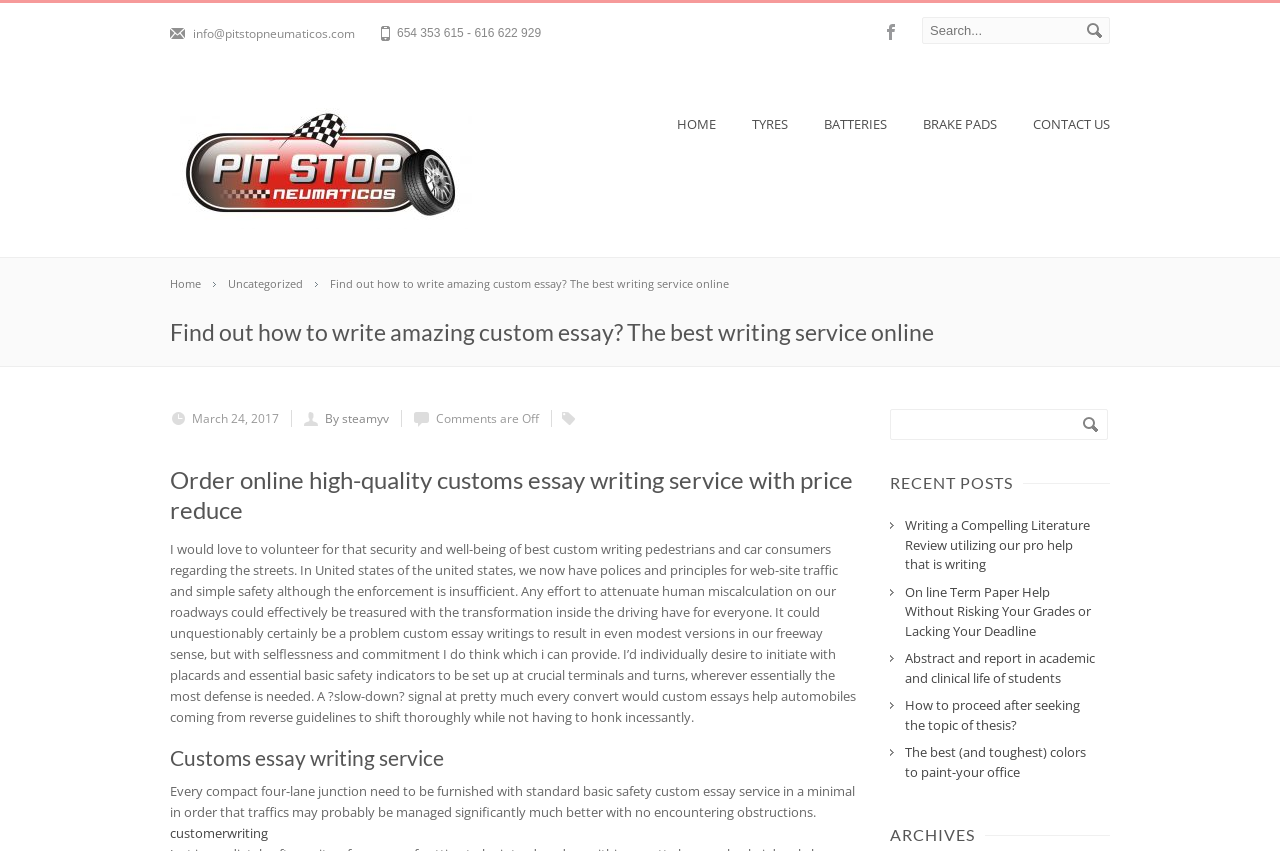Predict the bounding box coordinates of the area that should be clicked to accomplish the following instruction: "read recent posts". The bounding box coordinates should consist of four float numbers between 0 and 1, i.e., [left, top, right, bottom].

[0.695, 0.557, 0.867, 0.578]